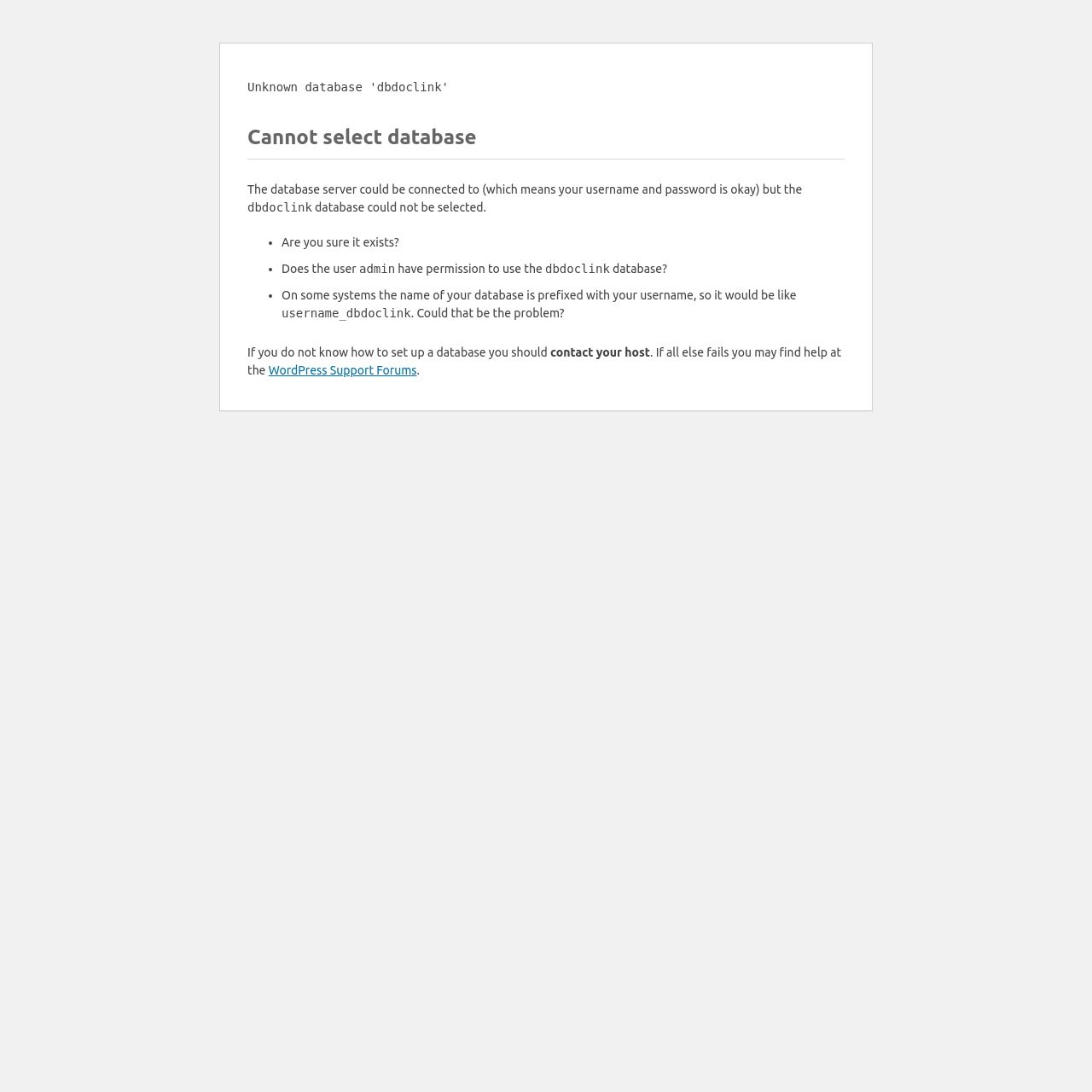Is the database name prefixed with the username?
Provide an in-depth and detailed explanation in response to the question.

The webpage mentions that on some systems, the database name is prefixed with the username, so it's possible that this could be the case, but it's not a definitive answer.